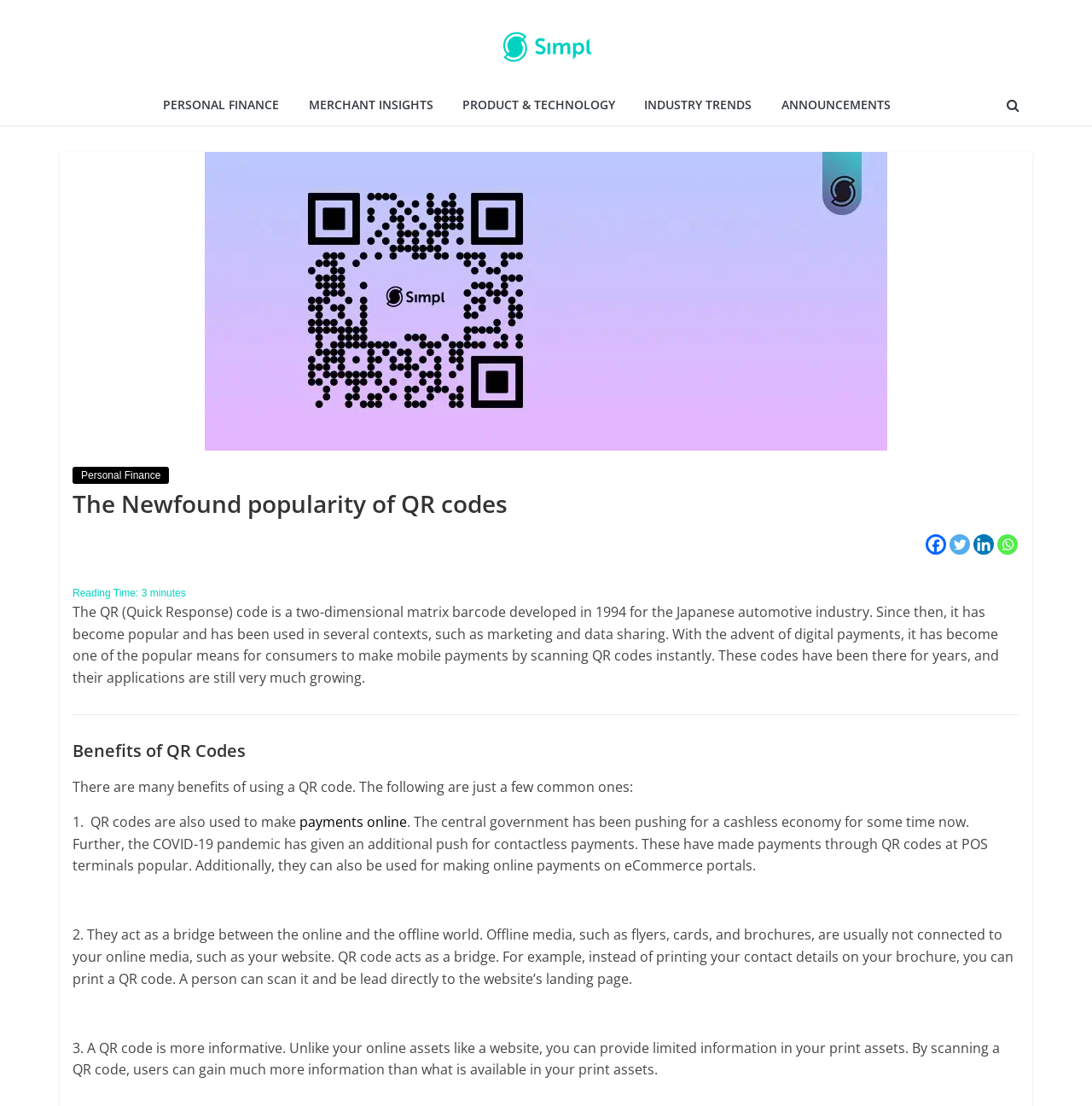Determine the heading of the webpage and extract its text content.

The Newfound popularity of QR codes